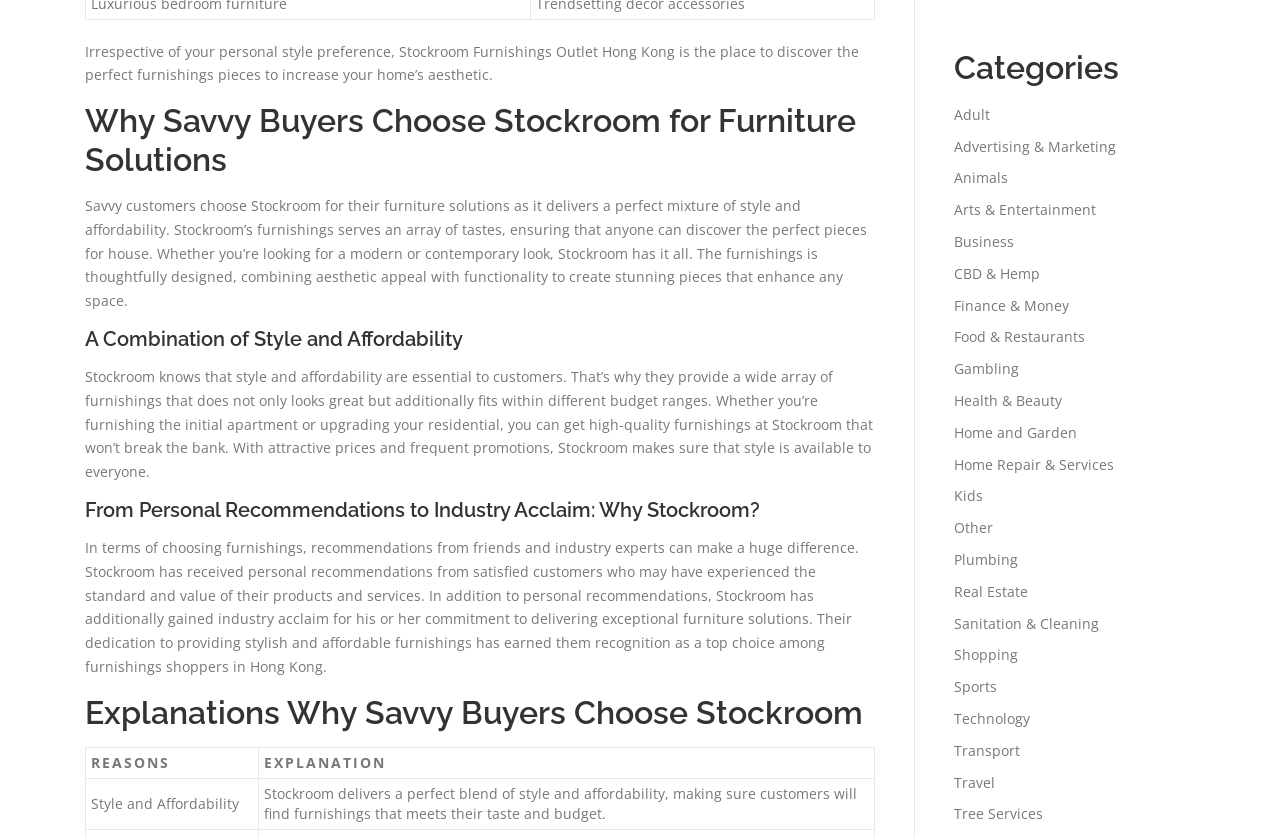Answer this question in one word or a short phrase: What is the benefit of shopping at Stockroom?

High-quality furnishings at affordable prices